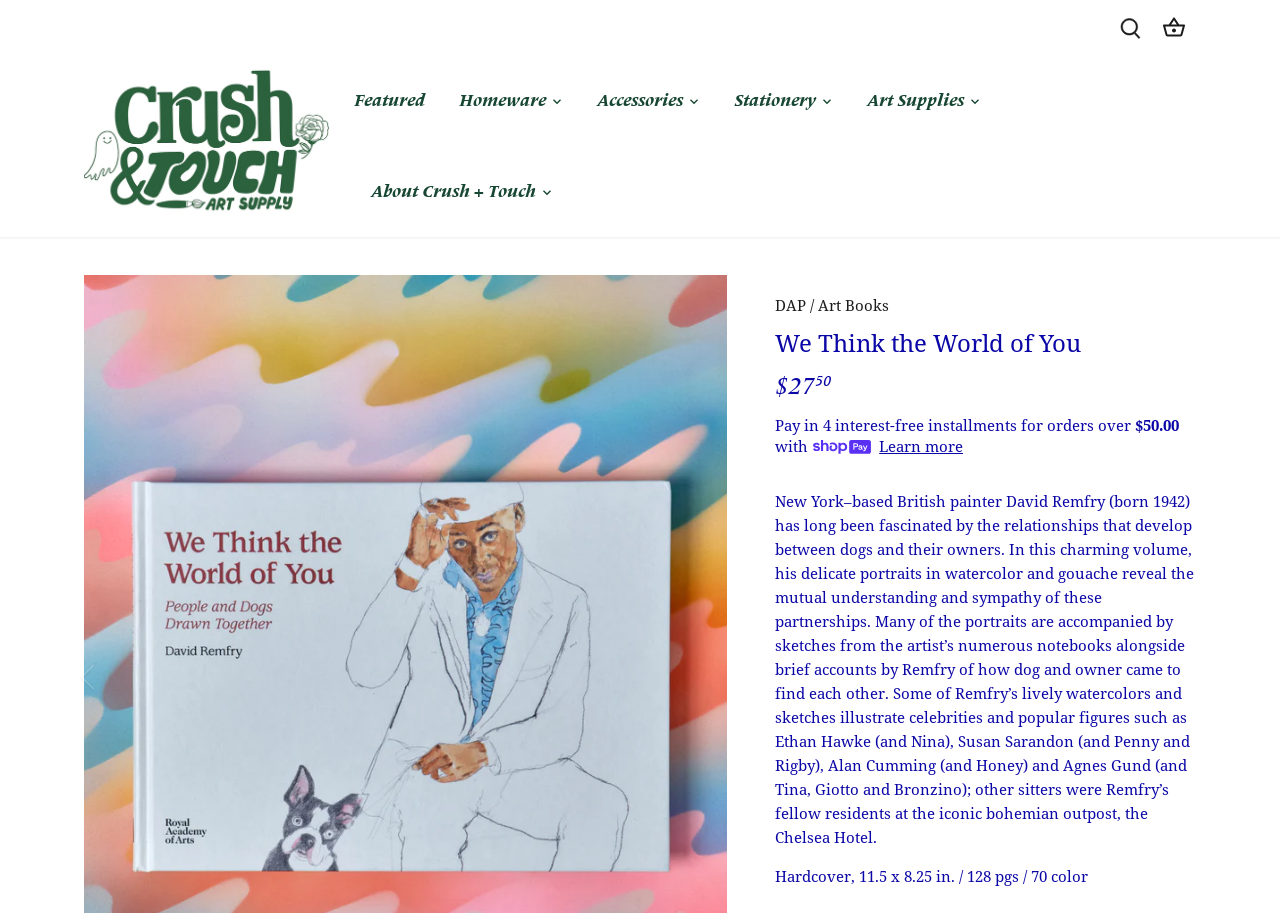Identify the bounding box of the UI element described as follows: "aria-label="Search"". Provide the coordinates as four float numbers in the range of 0 to 1 [left, top, right, bottom].

[0.866, 0.0, 0.9, 0.06]